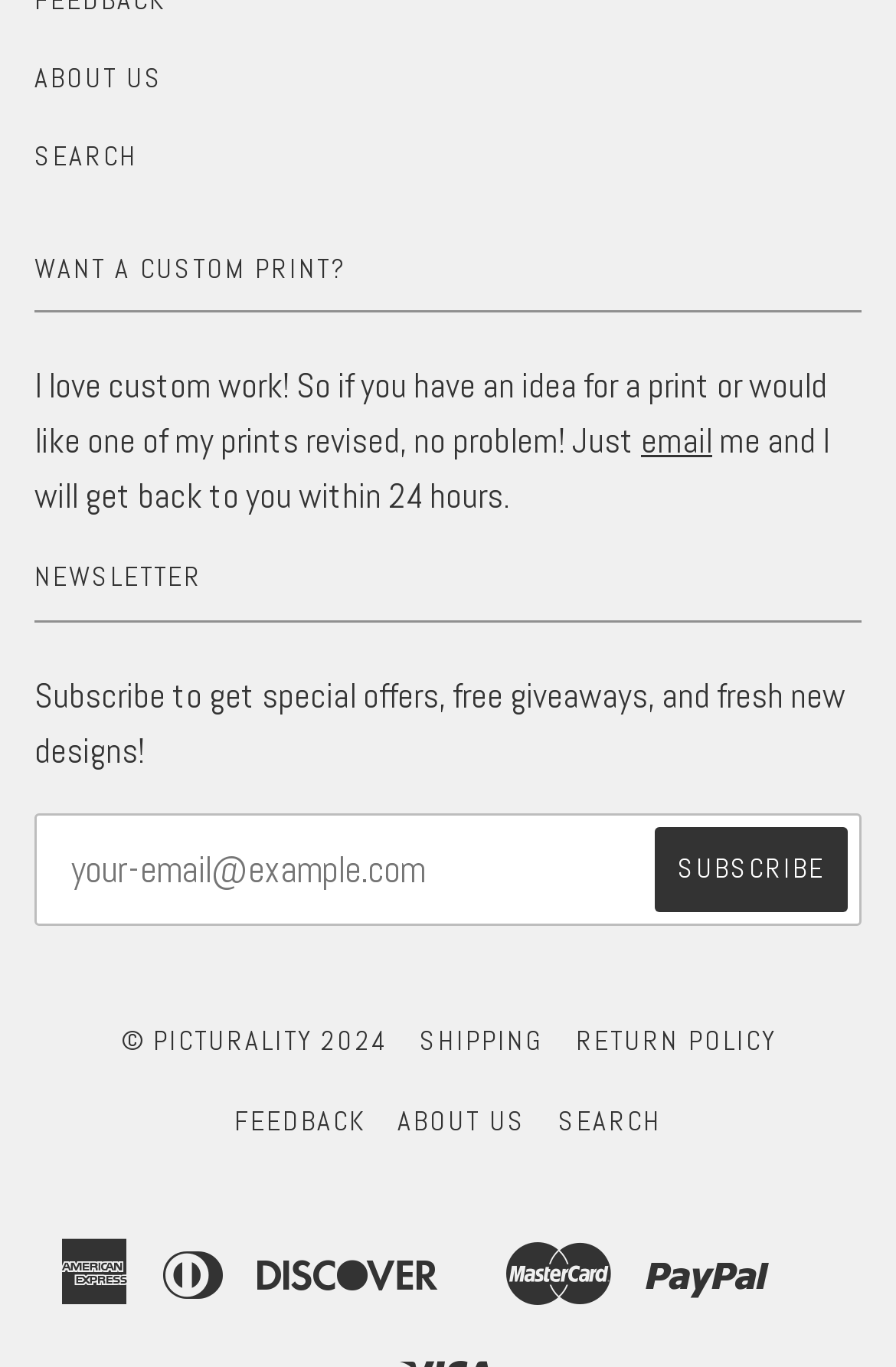How can I get special offers and free giveaways?
Please respond to the question with a detailed and thorough explanation.

The webpage suggests that subscribing to the newsletter will provide access to special offers, free giveaways, and fresh new designs, as stated in the text 'Subscribe to get special offers, free giveaways, and fresh new designs!'